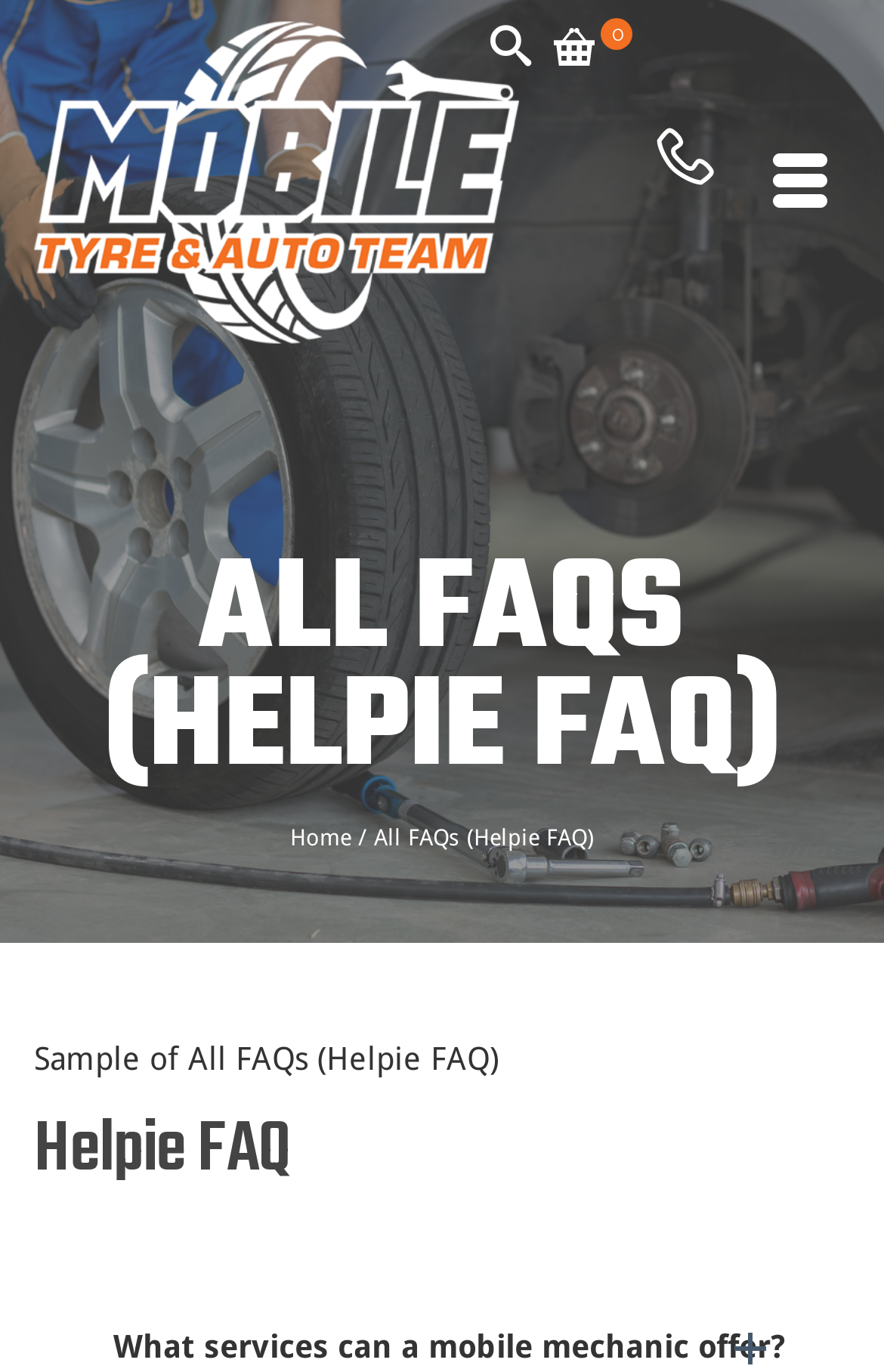What is the text above the FAQ section?
Please provide a single word or phrase as the answer based on the screenshot.

Sample of All FAQs (Helpie FAQ)